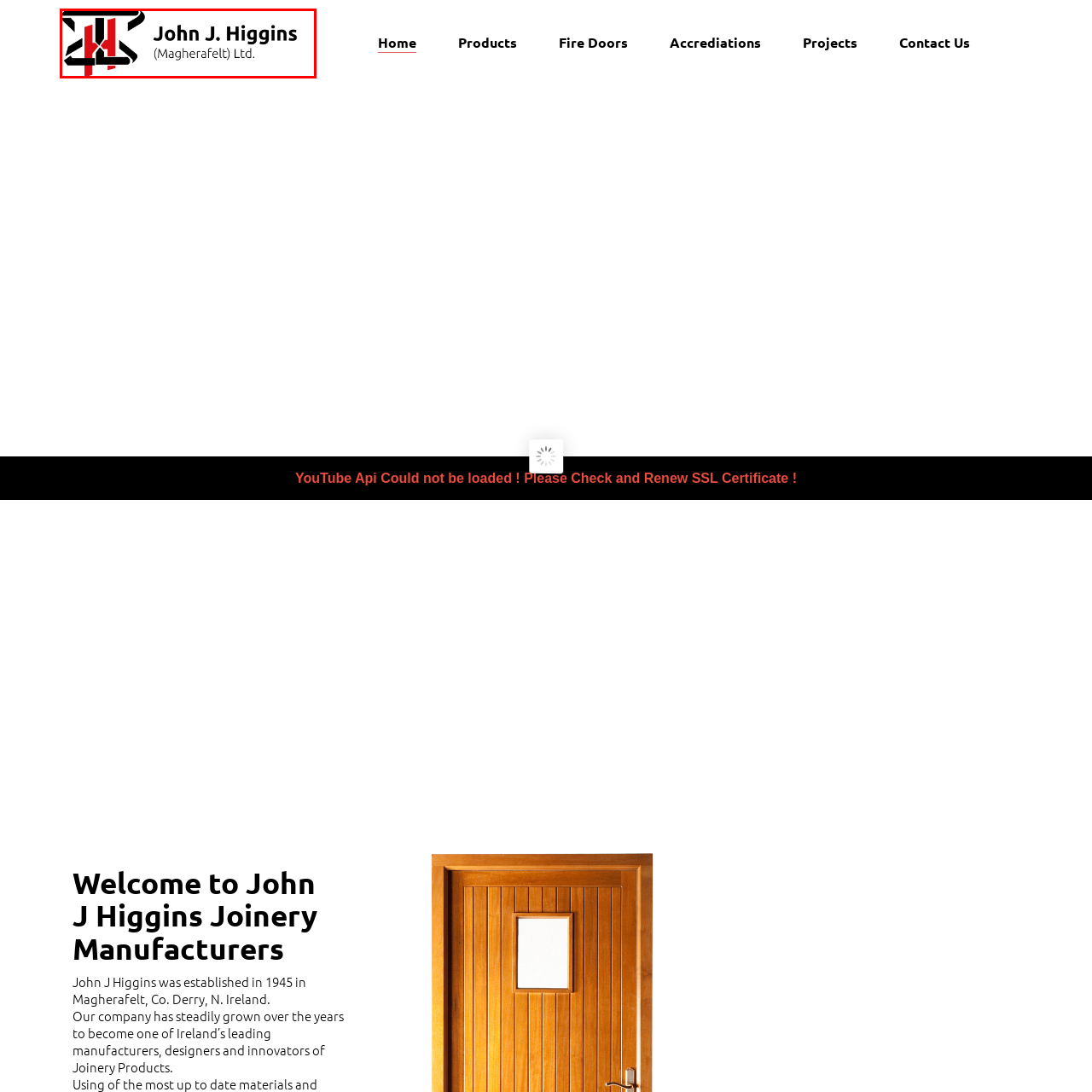Focus on the portion of the image highlighted in red and deliver a detailed explanation for the following question: What year was John J. Higgins established?

The year John J. Higgins was established can be found in the caption, which states that the company was established in 1945.